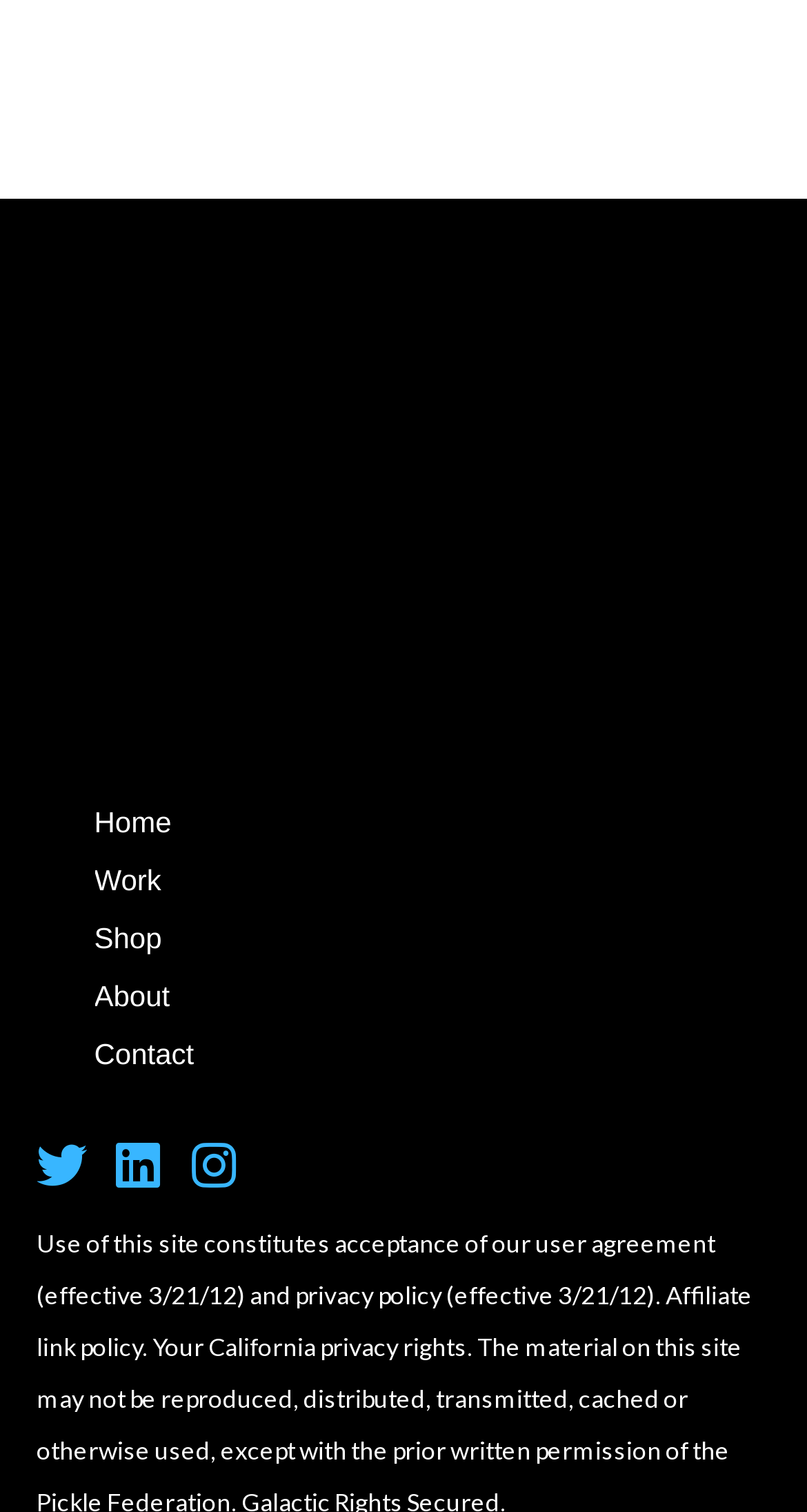How many empty links are there?
Carefully analyze the image and provide a thorough answer to the question.

I counted the number of links with empty text, which are the two links with IDs 60 and 61, totaling 2 empty links.